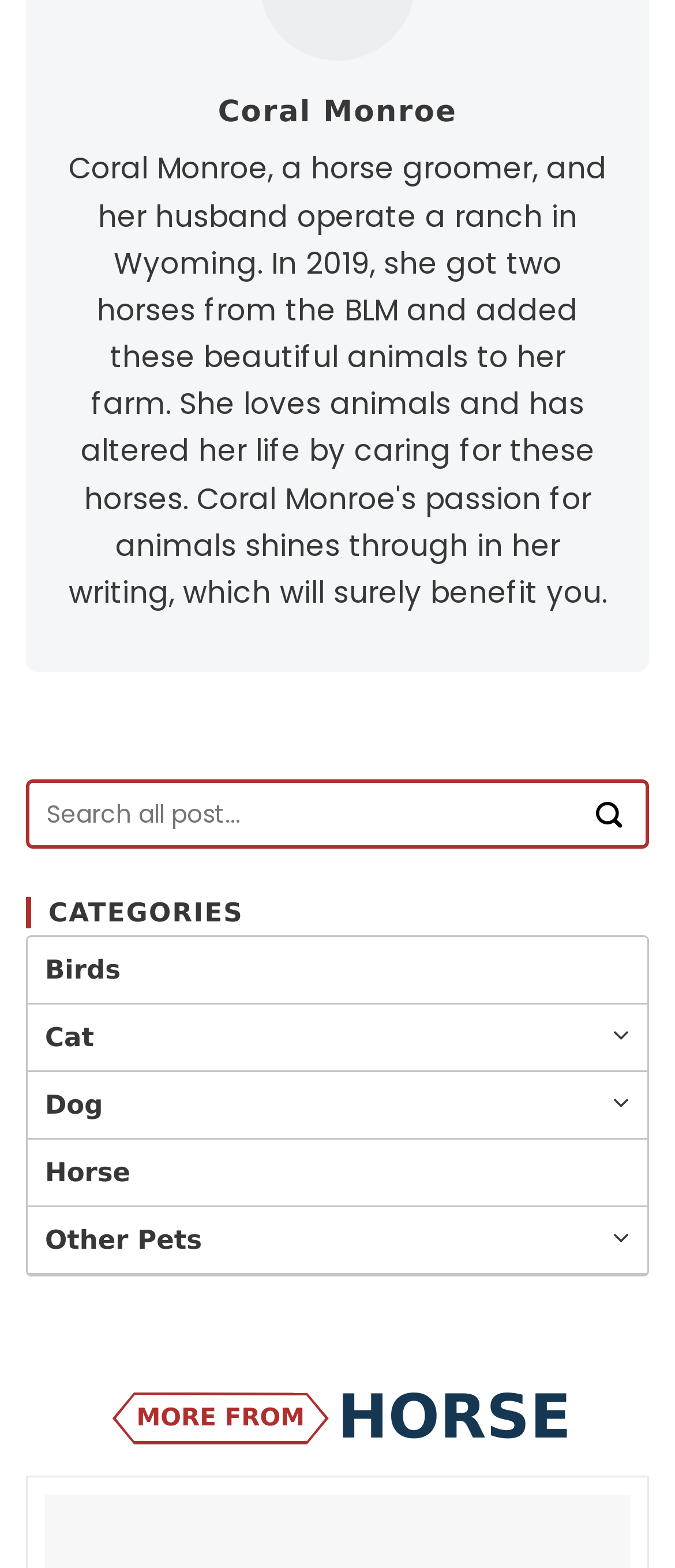What is the topic of the section below 'MORE FROM'?
Based on the image, answer the question with a single word or brief phrase.

Horse